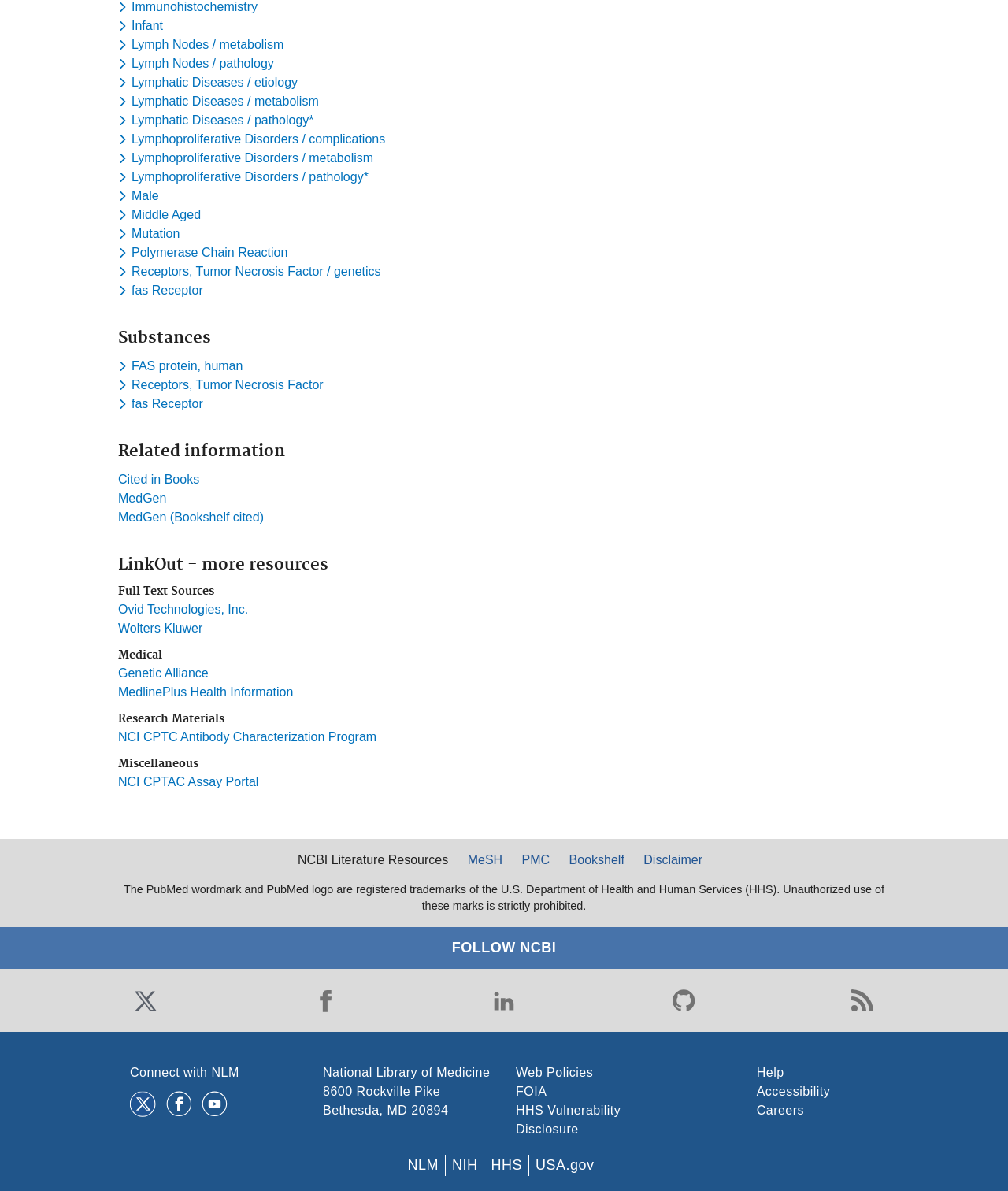Predict the bounding box coordinates of the area that should be clicked to accomplish the following instruction: "View Cited in Books". The bounding box coordinates should consist of four float numbers between 0 and 1, i.e., [left, top, right, bottom].

[0.117, 0.397, 0.198, 0.408]